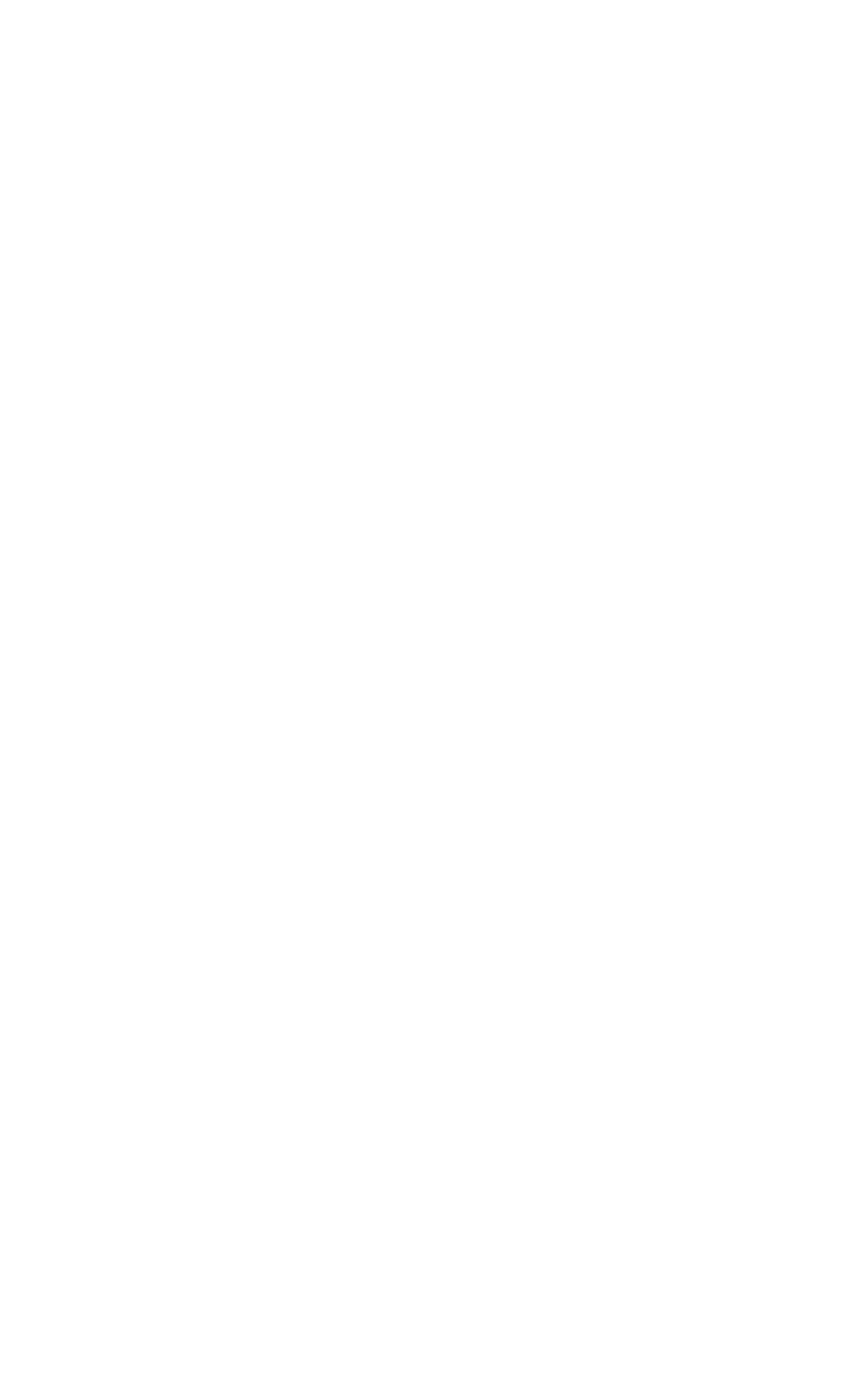Locate the bounding box coordinates of the element's region that should be clicked to carry out the following instruction: "Explore E-Commerce". The coordinates need to be four float numbers between 0 and 1, i.e., [left, top, right, bottom].

[0.382, 0.612, 0.618, 0.641]